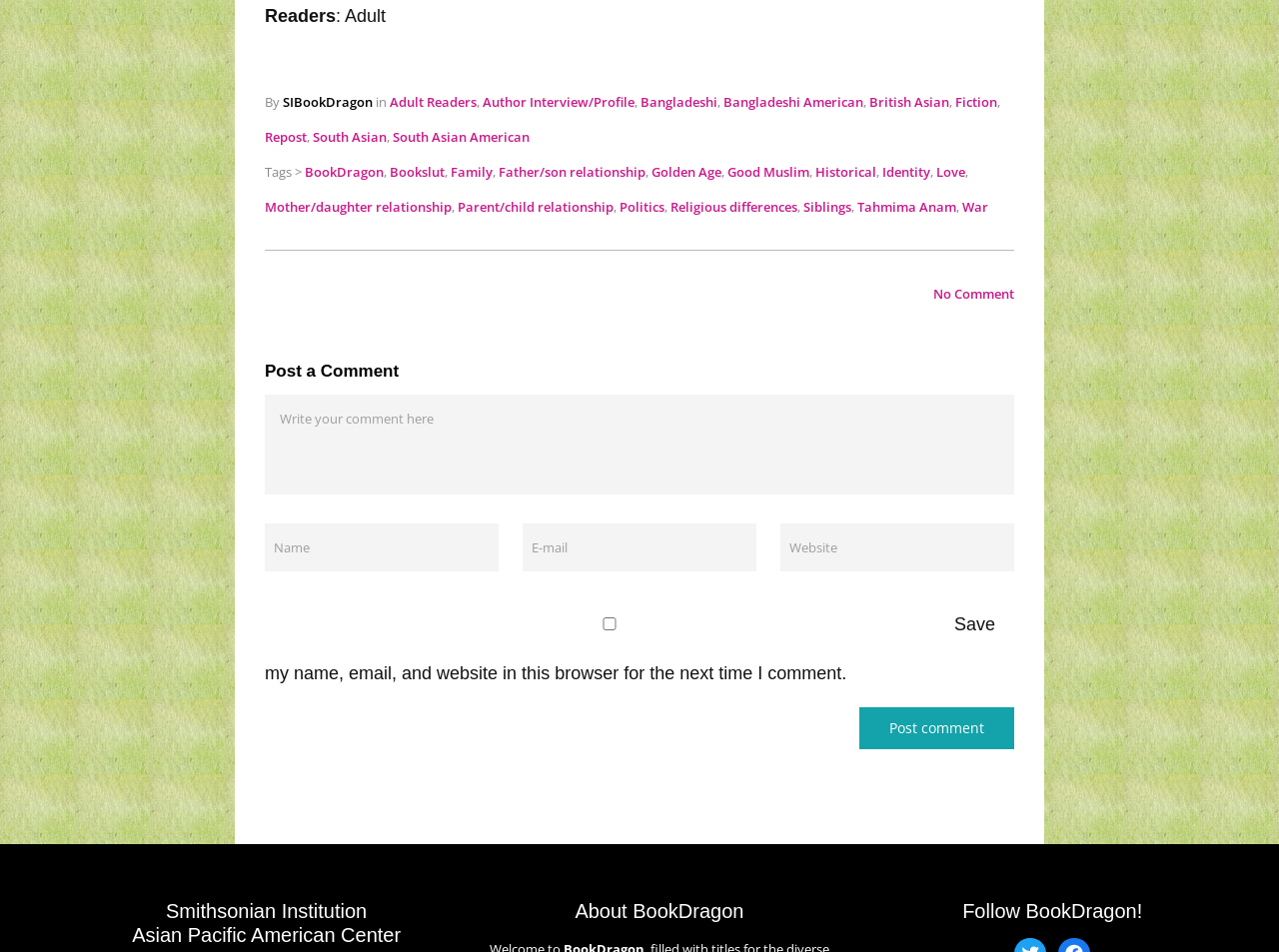Please determine the bounding box coordinates of the element to click in order to execute the following instruction: "Click on the 'Adult Readers' link". The coordinates should be four float numbers between 0 and 1, specified as [left, top, right, bottom].

[0.305, 0.097, 0.373, 0.116]